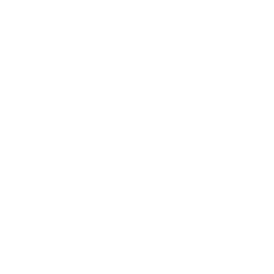What benefits do the stage skirts offer besides a professional appearance?
Carefully examine the image and provide a detailed answer to the question.

According to the caption, the stage skirts not only provide a professional appearance but also offer practical benefits such as ease of installation and maintenance, making them a convenient choice for event planners.